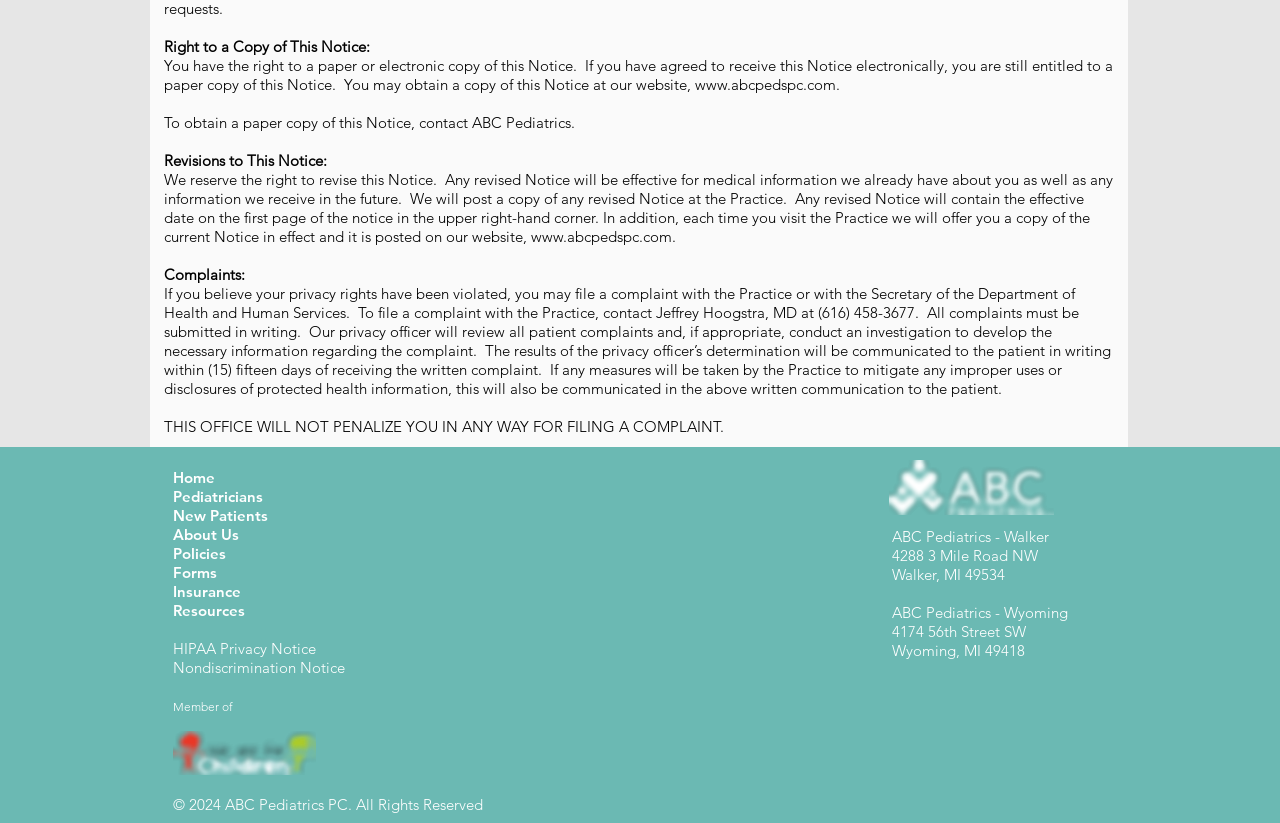Identify the bounding box for the UI element described as: "New Patients". Ensure the coordinates are four float numbers between 0 and 1, formatted as [left, top, right, bottom].

[0.135, 0.615, 0.209, 0.638]